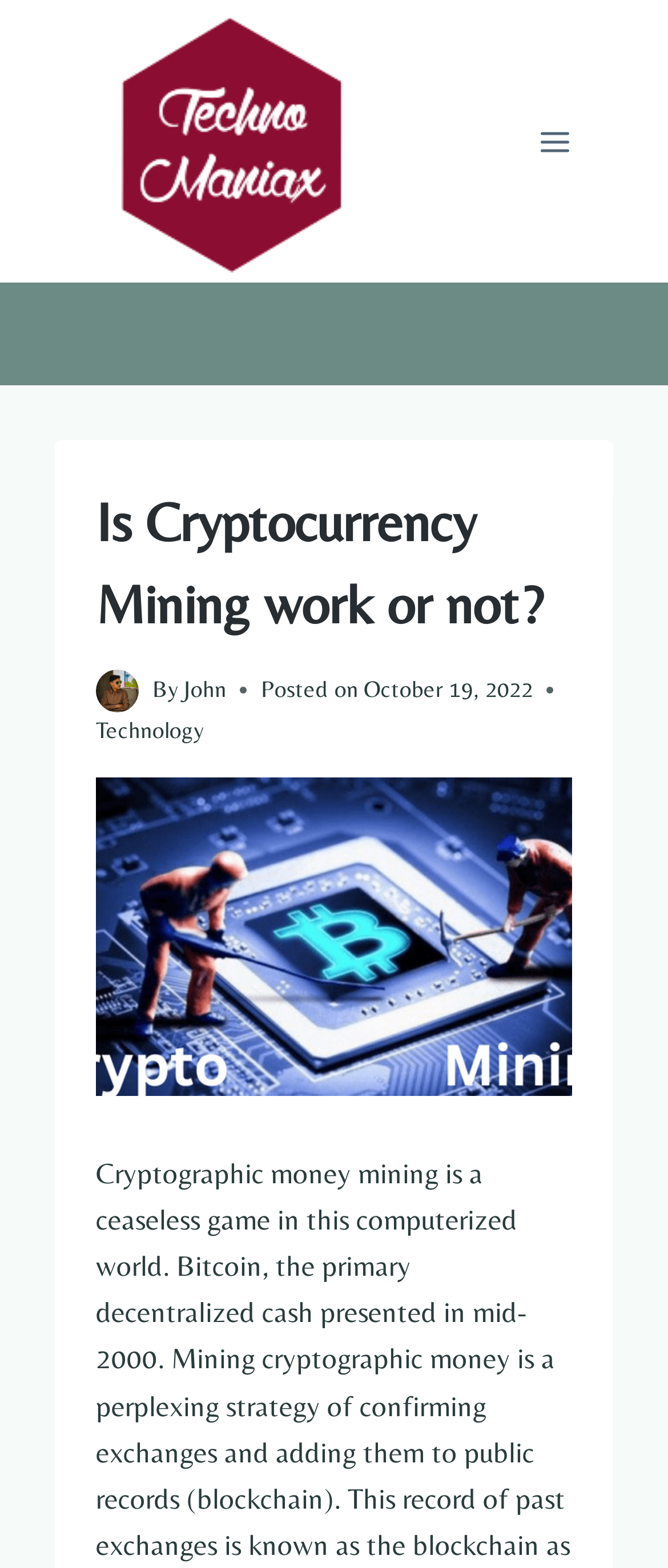Refer to the image and answer the question with as much detail as possible: What is the image below the article title?

The image below the article title can be found in the image element, which is 'Crypto Mining'. This image is likely related to the topic of cryptocurrency mining, which is the main topic of the article.